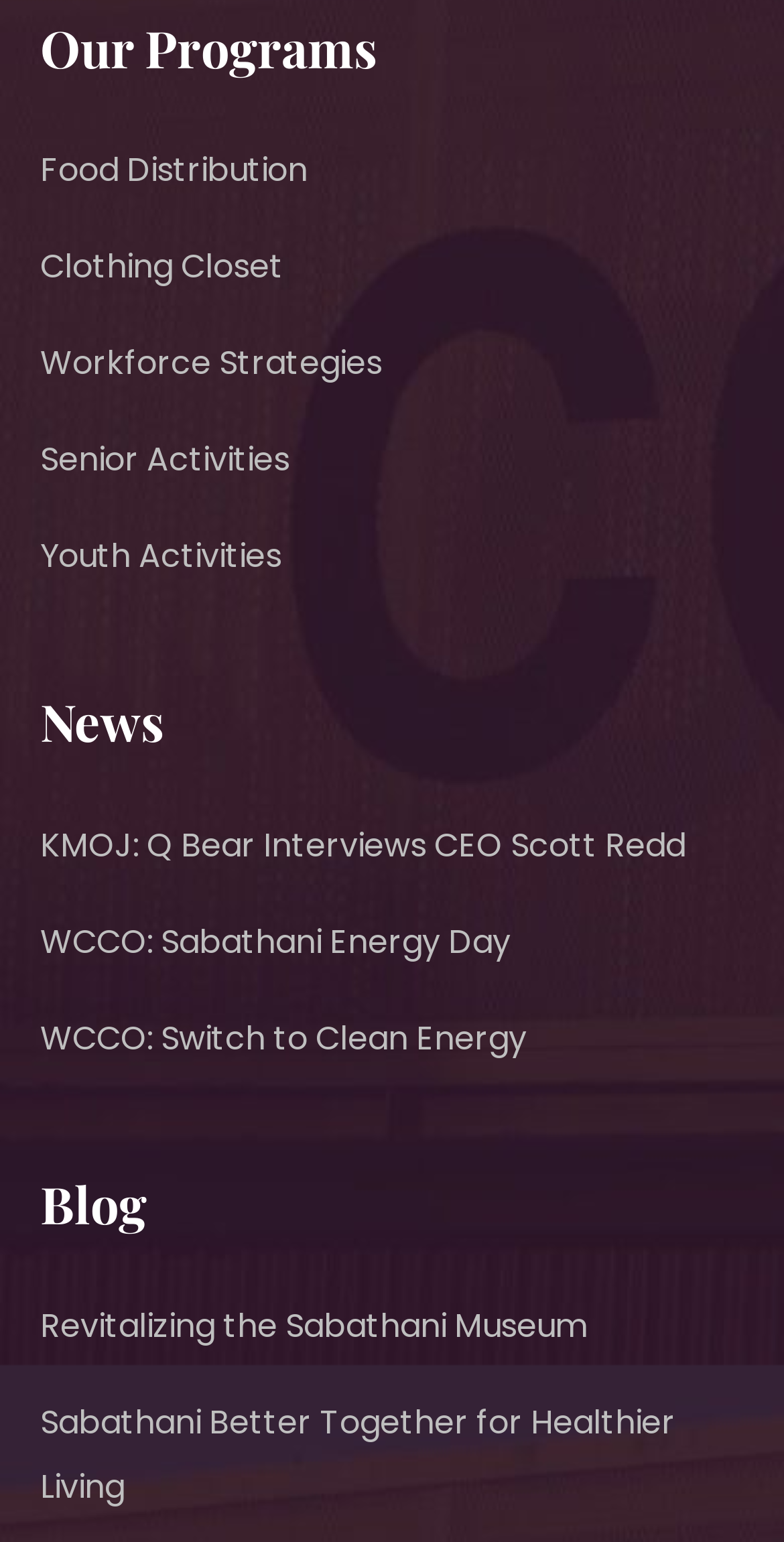Please specify the bounding box coordinates of the element that should be clicked to execute the given instruction: 'Learn about Workforce Strategies'. Ensure the coordinates are four float numbers between 0 and 1, expressed as [left, top, right, bottom].

[0.051, 0.221, 0.487, 0.251]